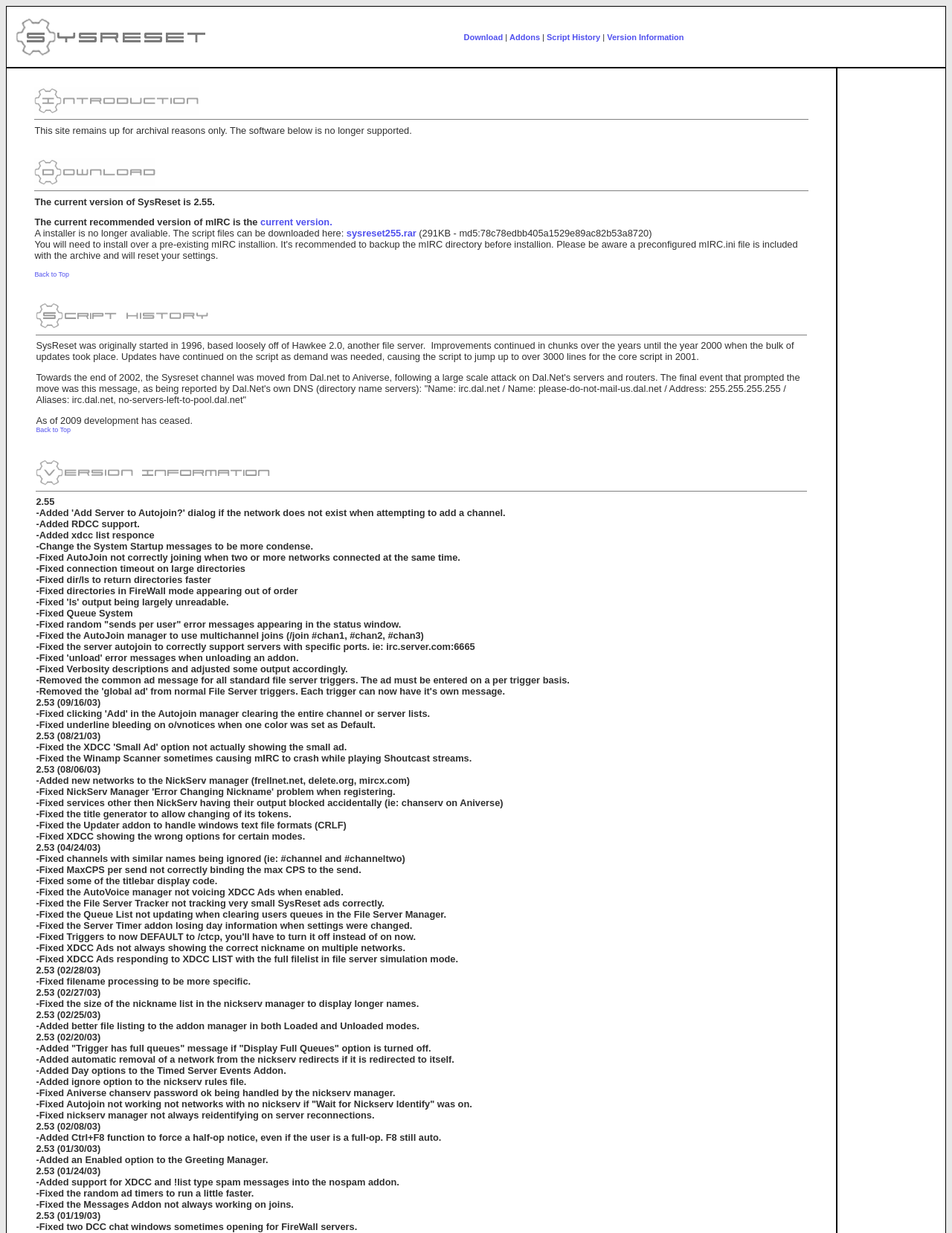What is the purpose of SysReset?
Provide a detailed and extensive answer to the question.

The purpose of SysReset can be inferred from the meta description of the webpage, which states 'SysReset FileServer for IRC Relay Chat.' This suggests that SysReset is a file server for IRC relay chat.